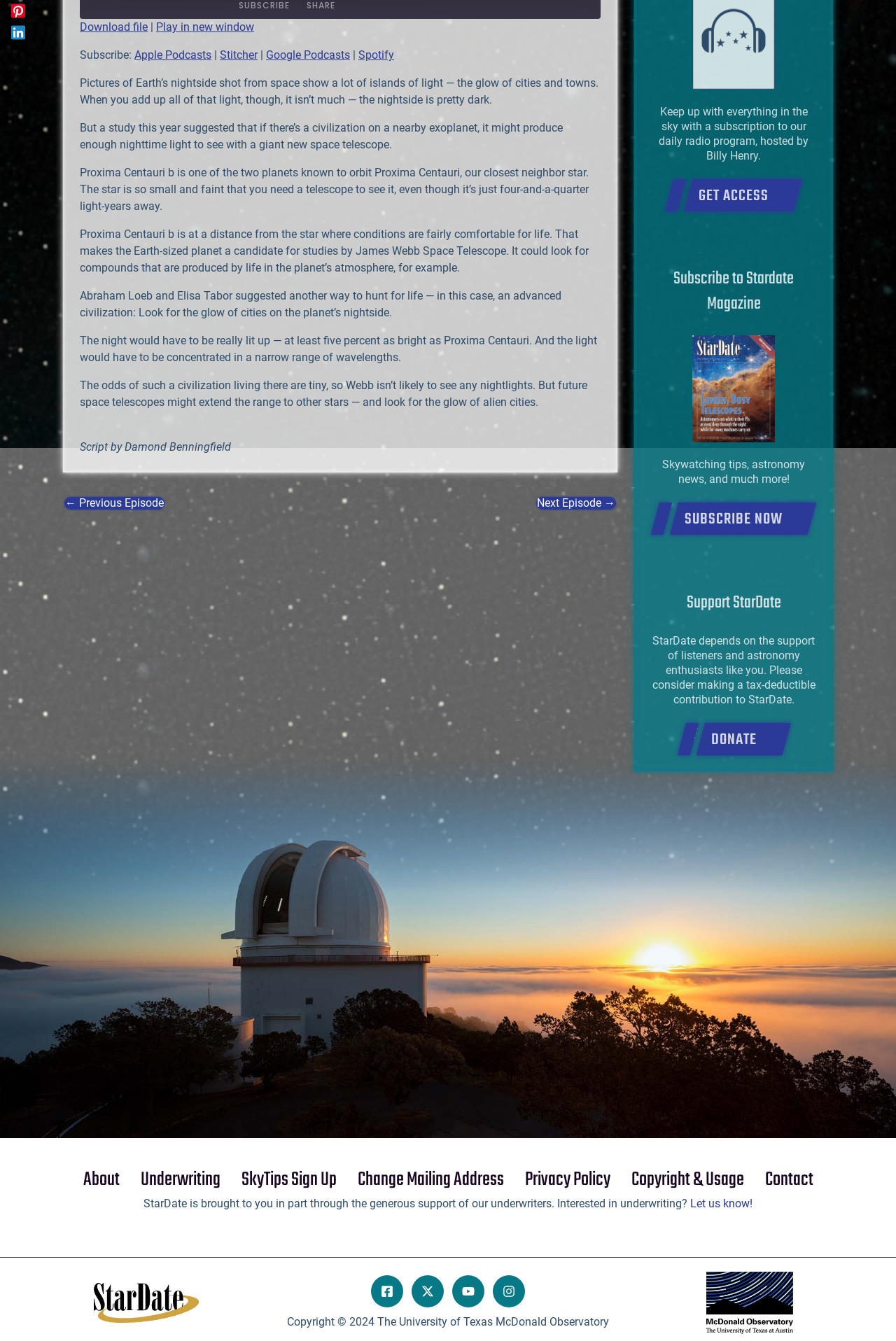Please provide the bounding box coordinates in the format (top-left x, top-left y, bottom-right x, bottom-right y). Remember, all values are floating point numbers between 0 and 1. What is the bounding box coordinate of the region described as: aria-label="Twitter"

[0.459, 0.951, 0.495, 0.975]